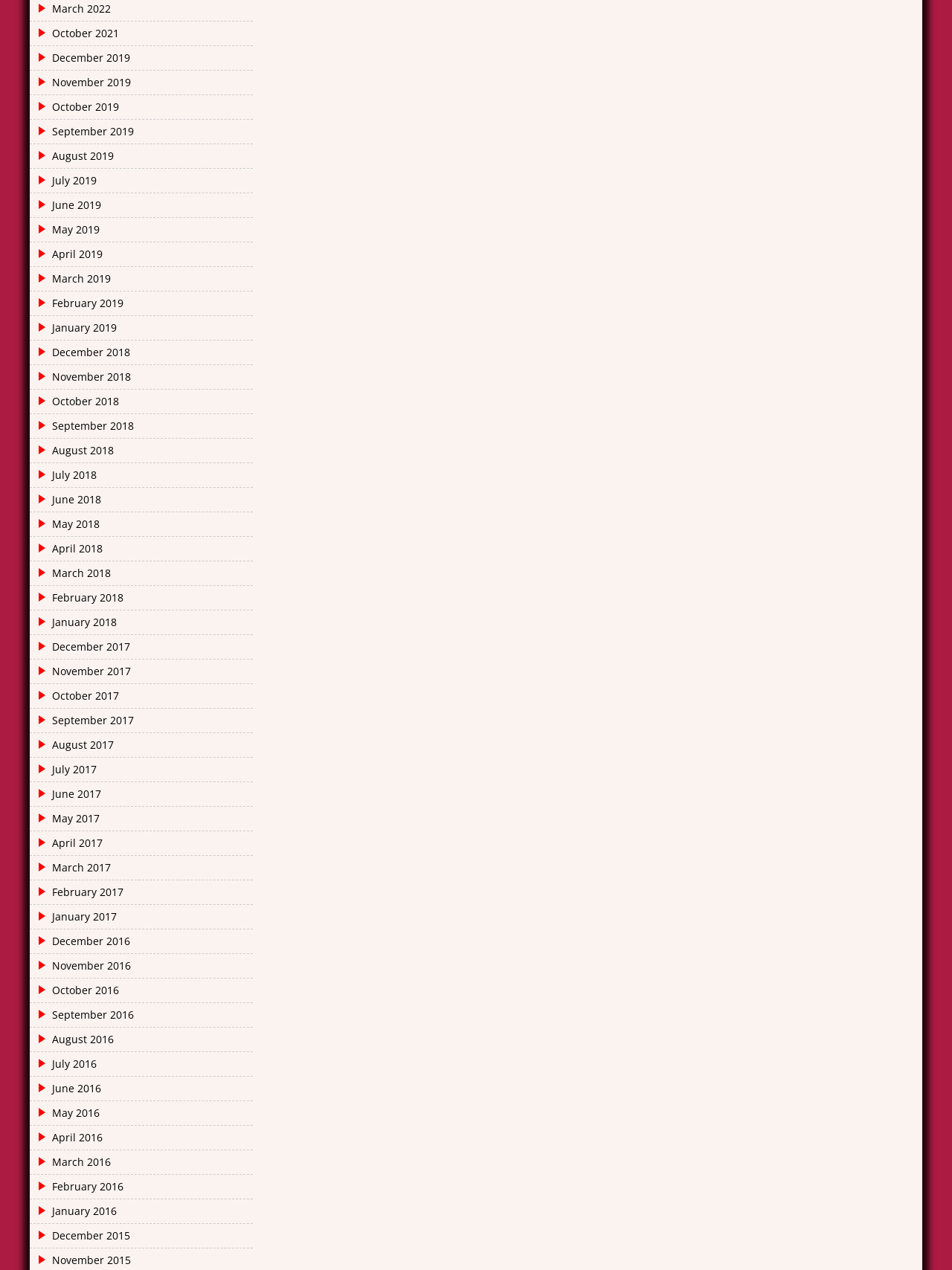Determine the bounding box coordinates of the clickable area required to perform the following instruction: "View October 2021 archives". The coordinates should be represented as four float numbers between 0 and 1: [left, top, right, bottom].

[0.031, 0.017, 0.129, 0.035]